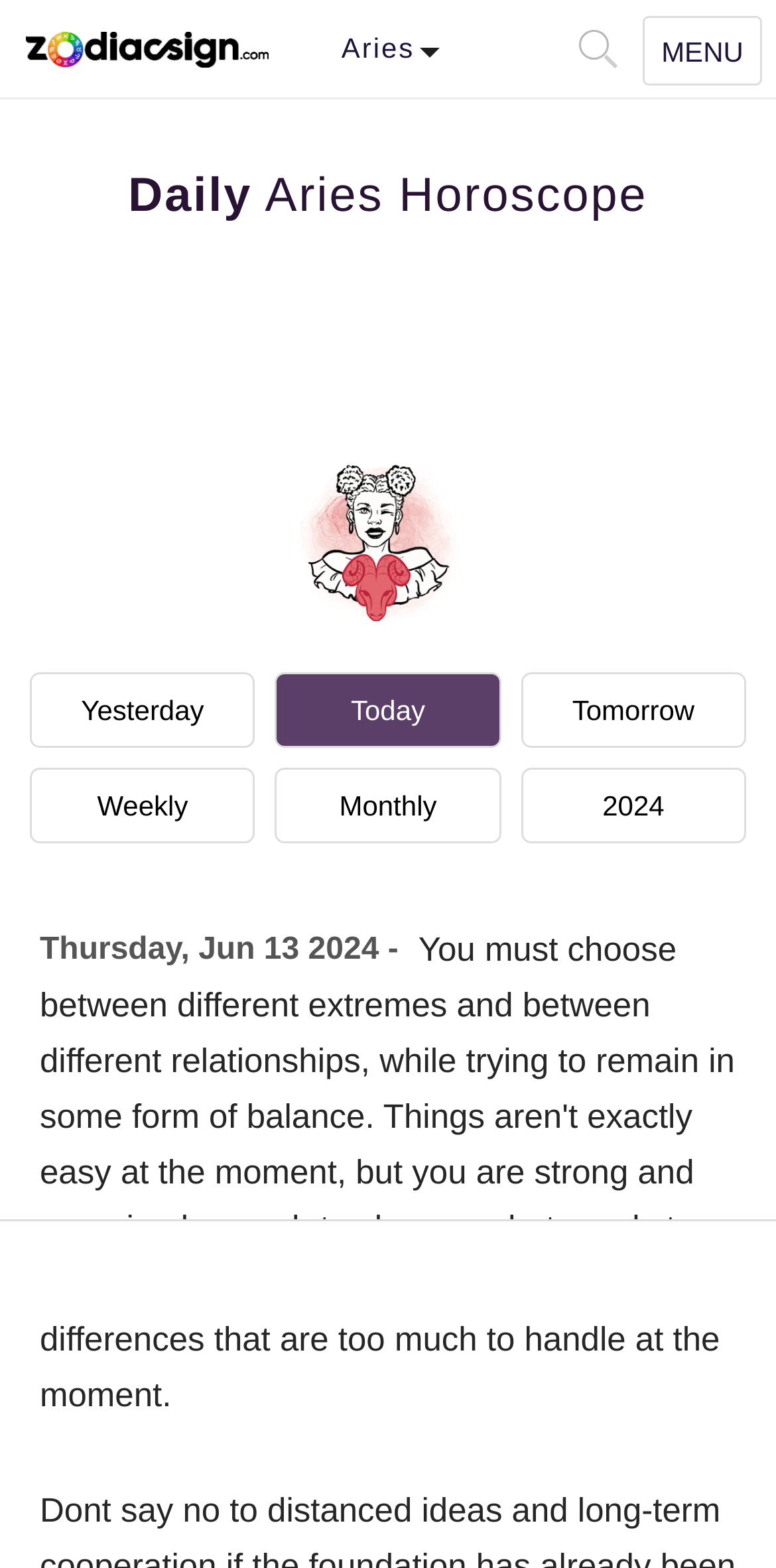Refer to the screenshot and give an in-depth answer to this question: What is the purpose of the ▲ button?

I found the answer by looking at the button element with the ▲ symbol which is commonly used to scroll to the top of the page, suggesting that the purpose of this button is to scroll to the top.